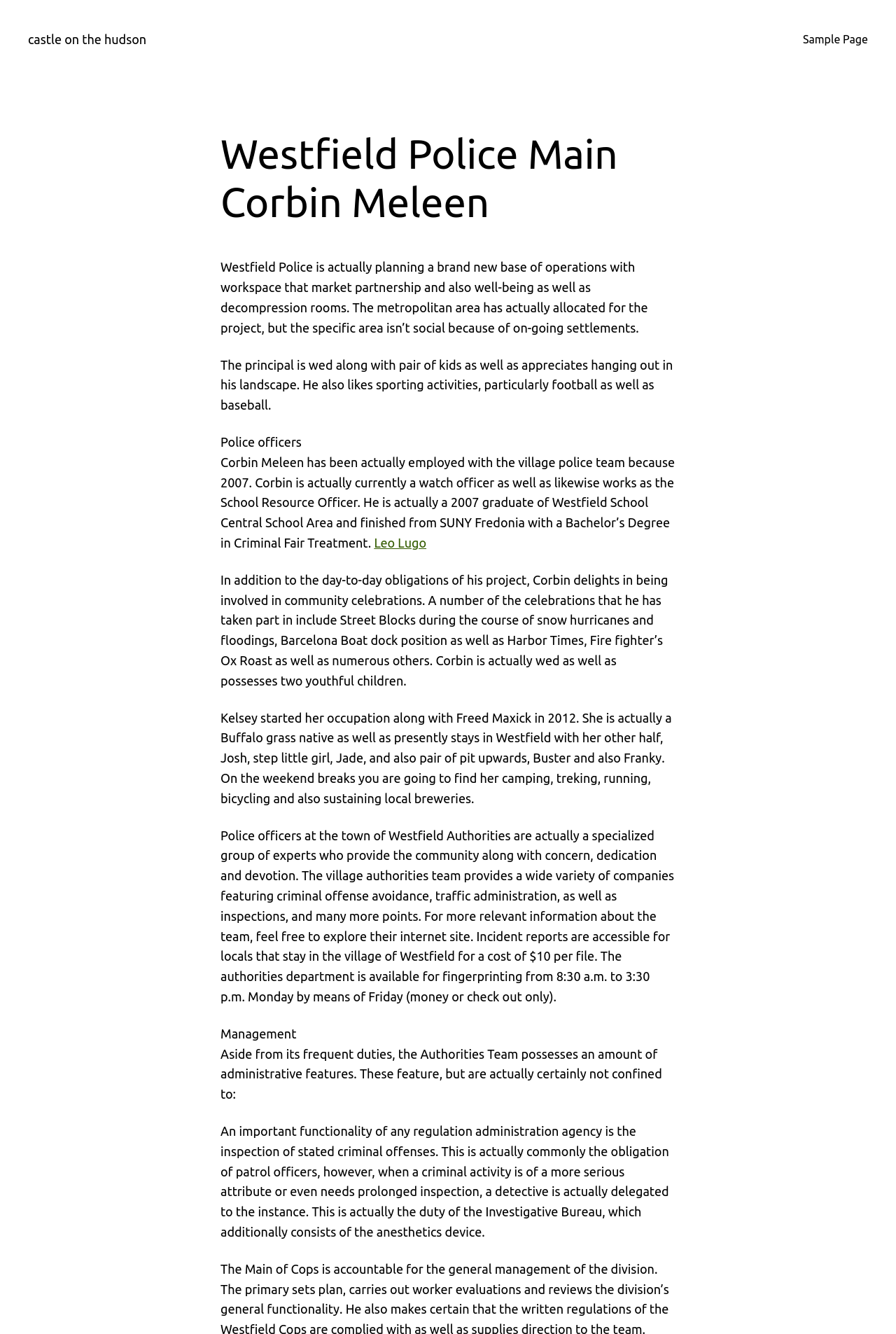What is the role of Corbin Meleen in the police team?
Answer briefly with a single word or phrase based on the image.

Watch officer and School Resource Officer